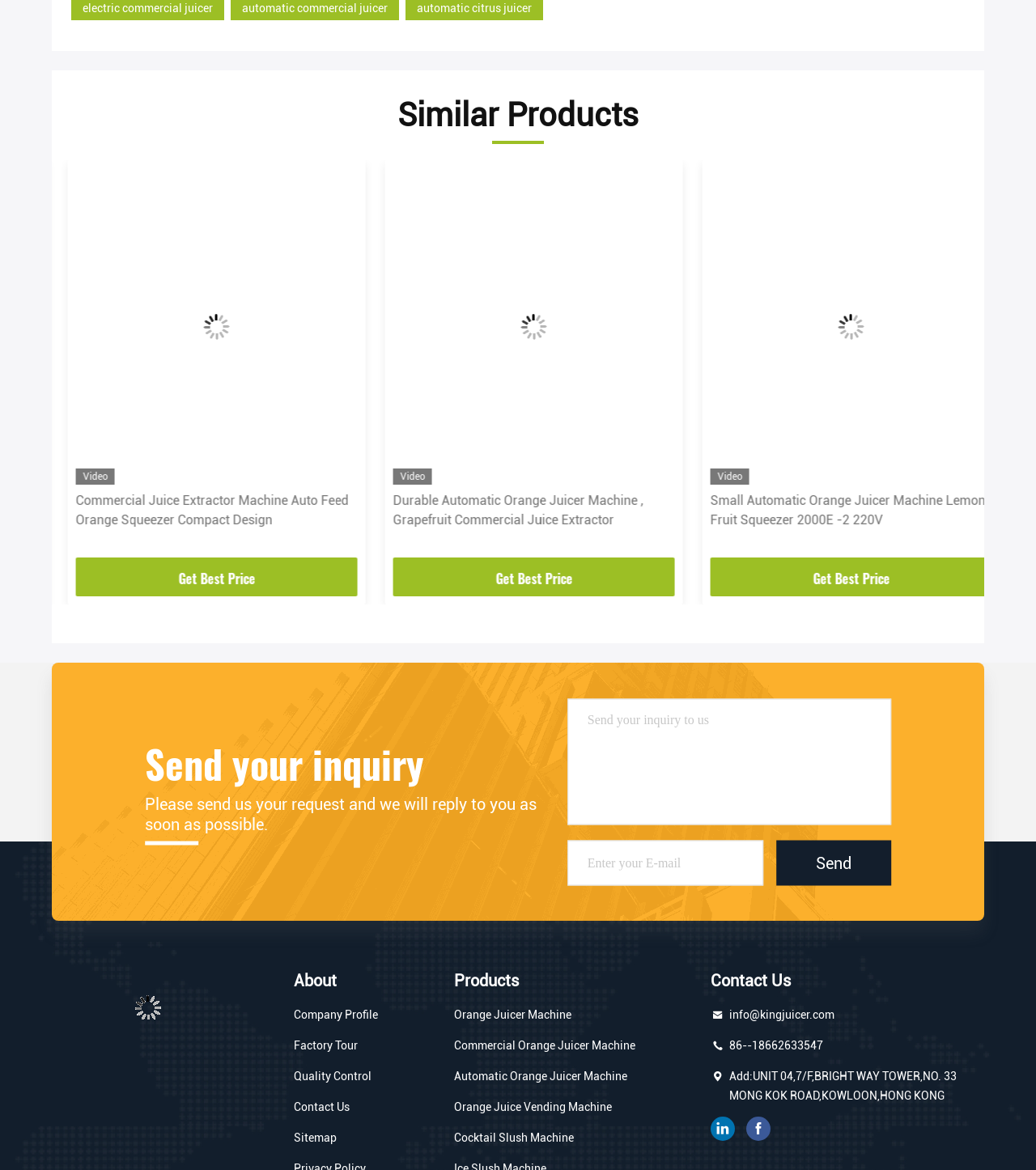Identify the bounding box coordinates of the element that should be clicked to fulfill this task: "Click on the 'Previous slide' button". The coordinates should be provided as four float numbers between 0 and 1, i.e., [left, top, right, bottom].

[0.05, 0.287, 0.106, 0.337]